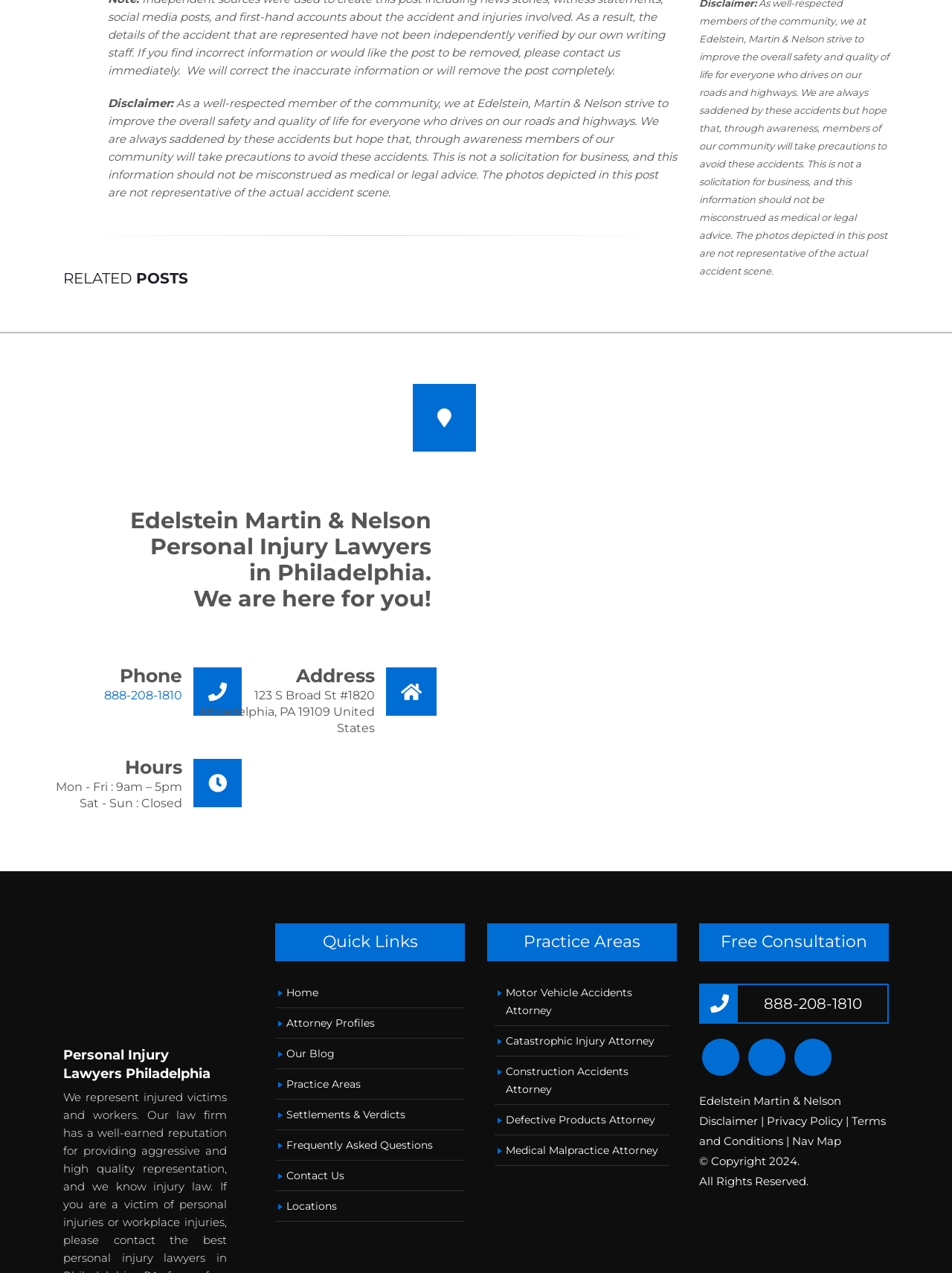Kindly determine the bounding box coordinates for the clickable area to achieve the given instruction: "View the 'Practice Areas'".

[0.531, 0.774, 0.664, 0.799]